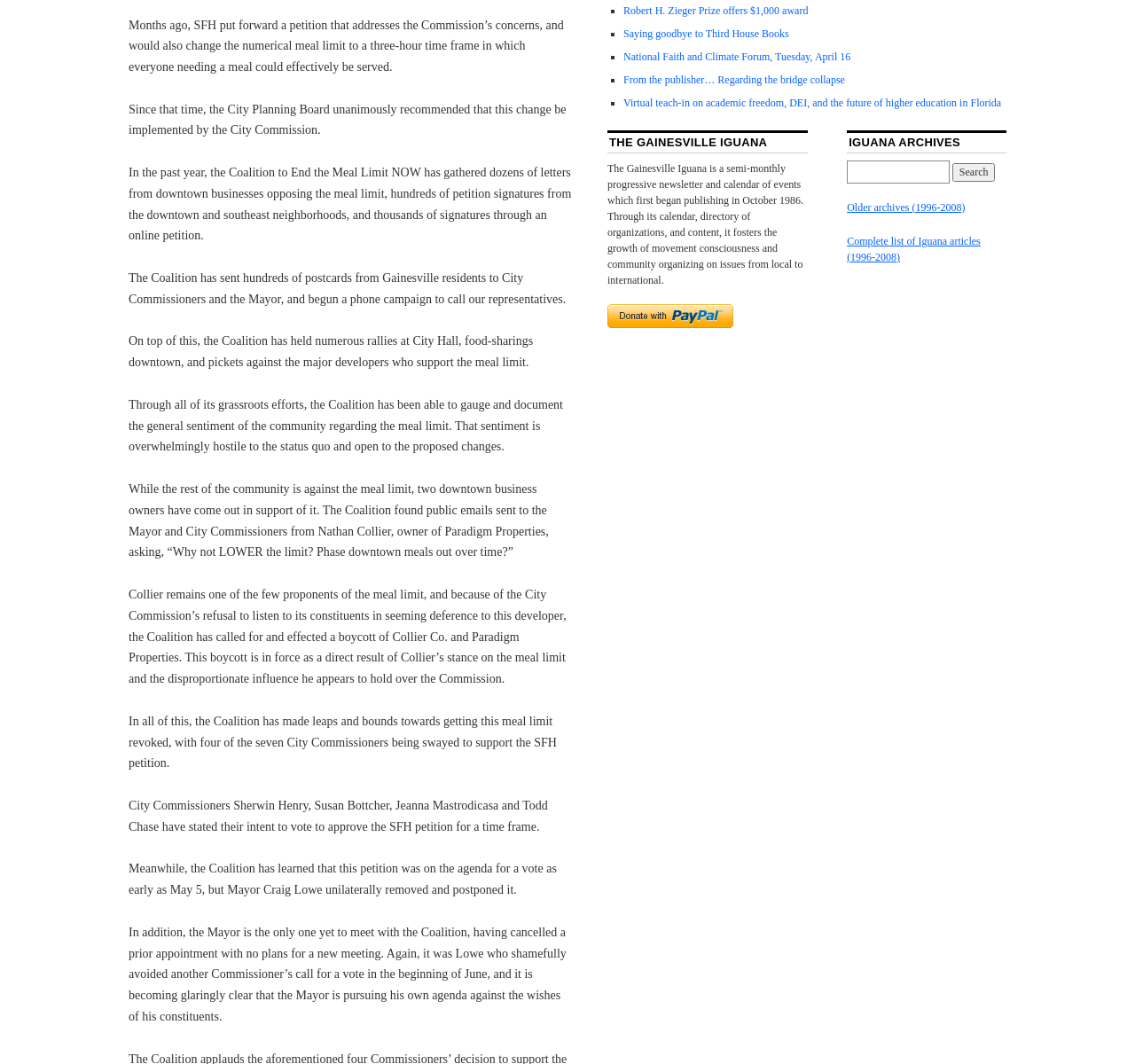Determine the bounding box coordinates for the UI element matching this description: "parent_node: Search for: name="s"".

[0.746, 0.151, 0.837, 0.172]